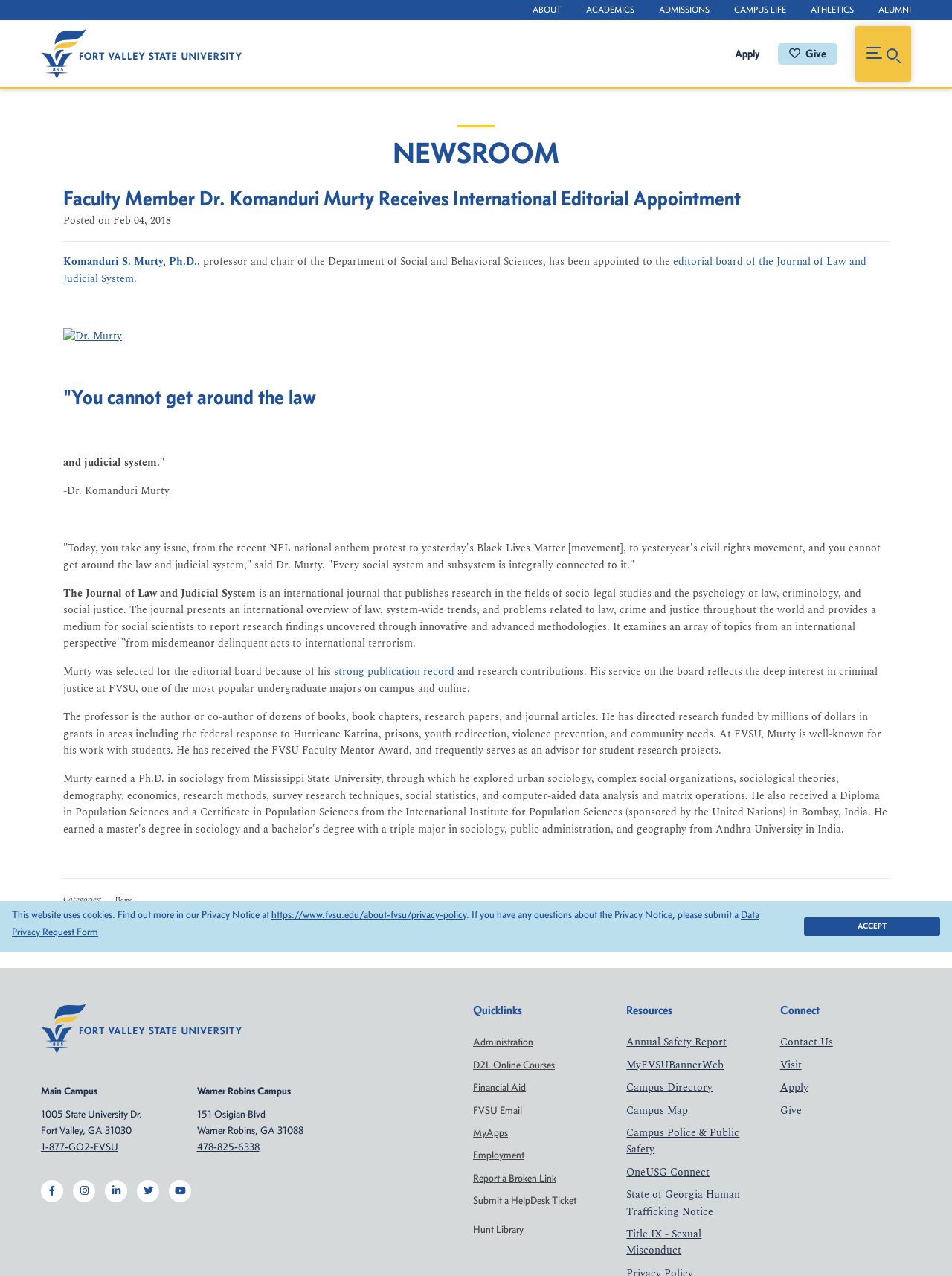Identify the bounding box coordinates of the clickable section necessary to follow the following instruction: "Click on the 'Apply' button". The coordinates should be presented as four float numbers from 0 to 1, i.e., [left, top, right, bottom].

[0.772, 0.037, 0.798, 0.048]